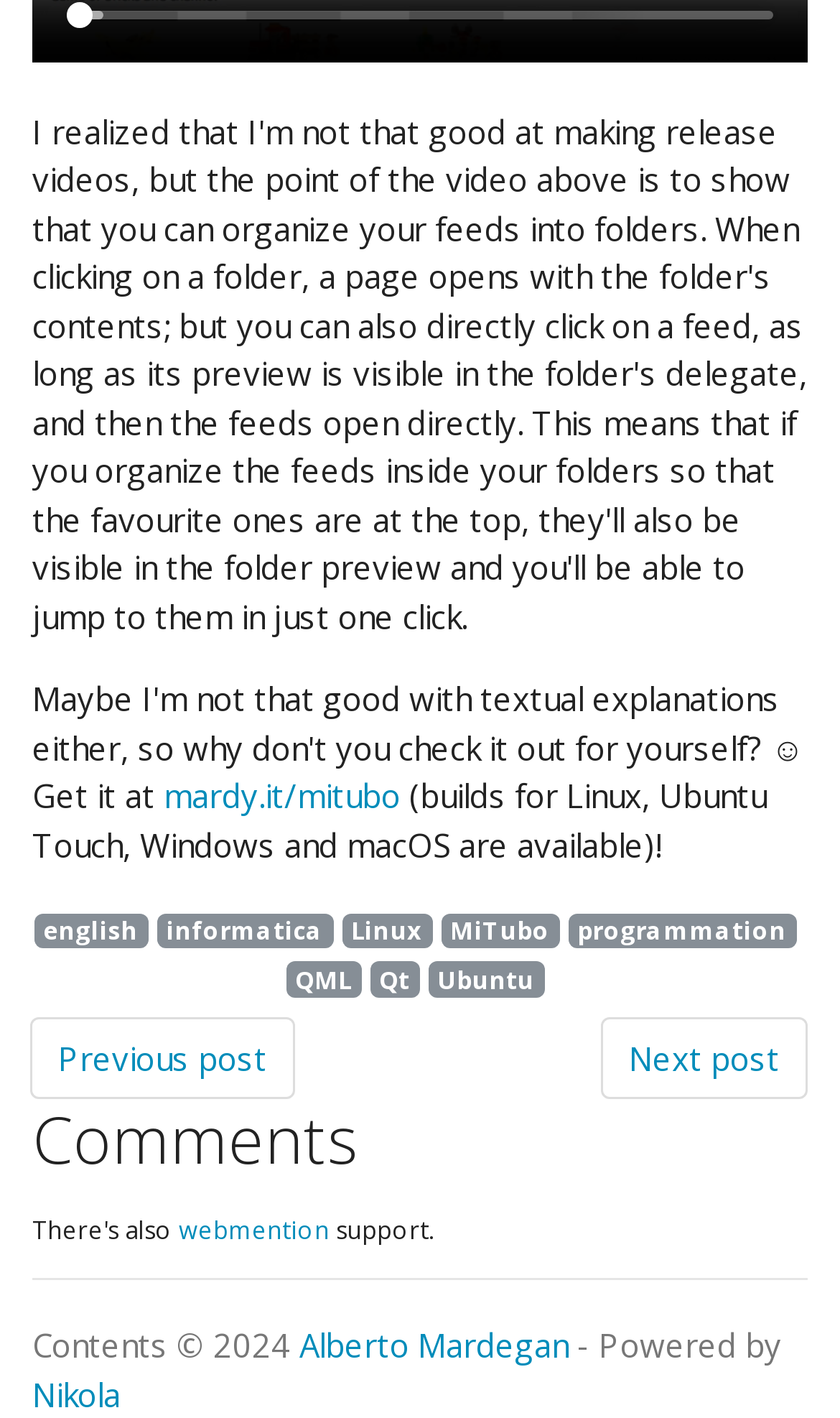Can you specify the bounding box coordinates for the region that should be clicked to fulfill this instruction: "select English".

[0.04, 0.644, 0.176, 0.669]